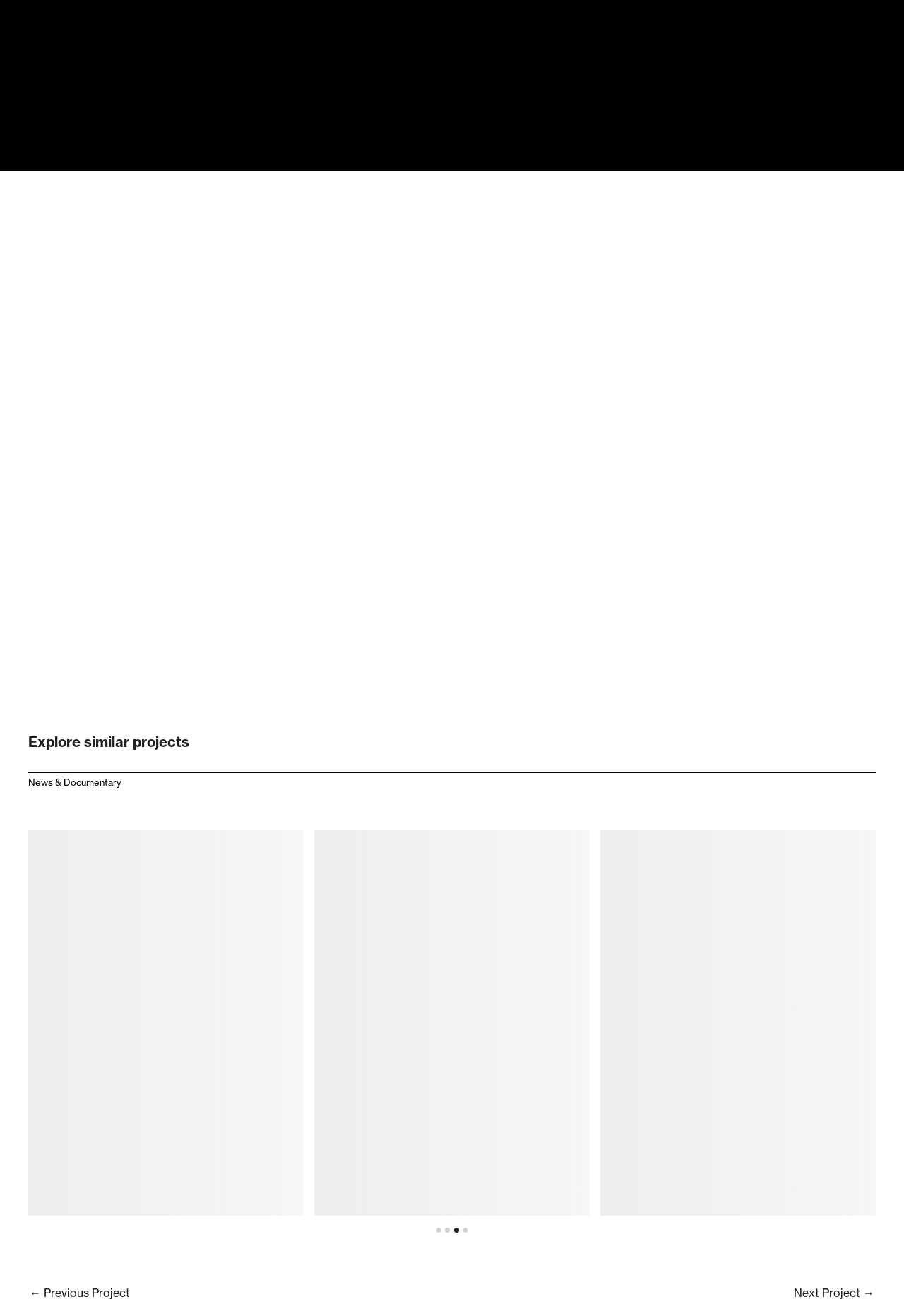Answer the question below in one word or phrase:
What is the theme of the images on this page?

TV Network logos and branding